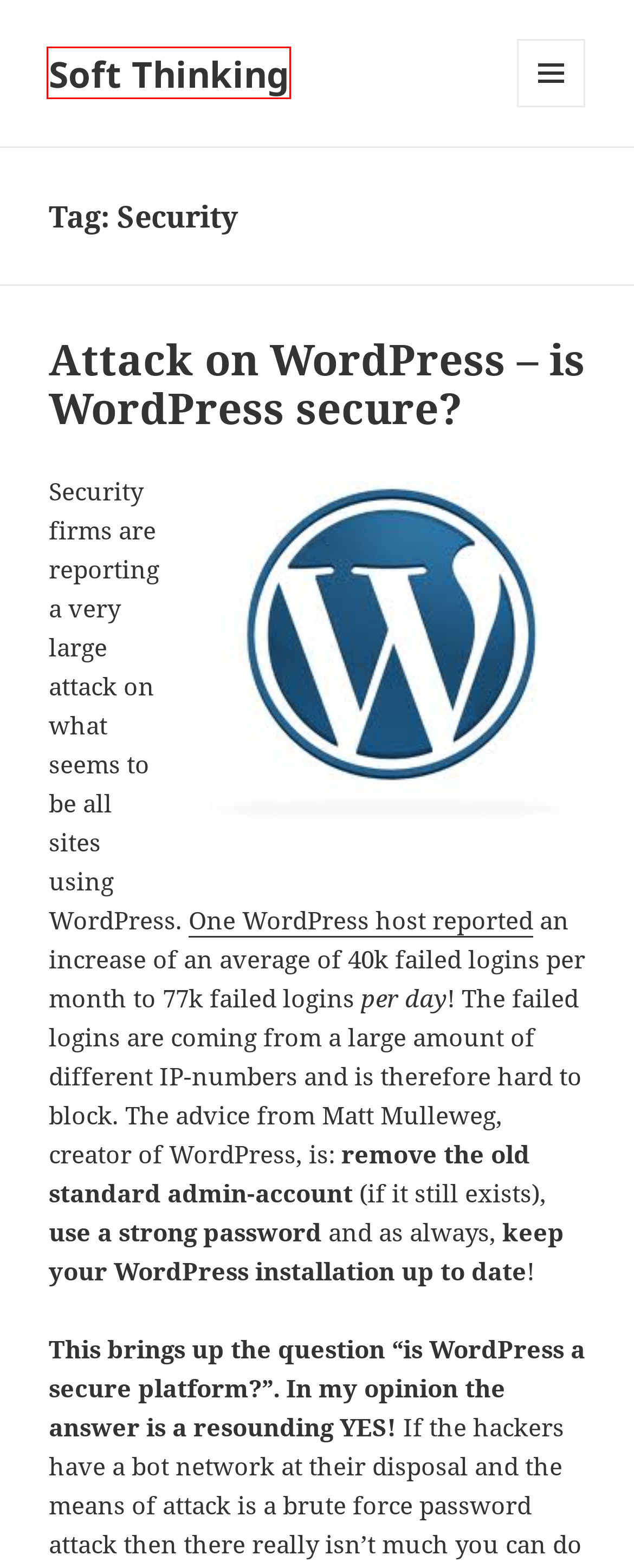Given a screenshot of a webpage with a red bounding box, please pick the webpage description that best fits the new webpage after clicking the element inside the bounding box. Here are the candidates:
A. PuTTY – Soft Thinking
B. Internet – Soft Thinking
C. Attack on WordPress – is WordPress secure? – Soft Thinking
D. Firefox – Soft Thinking
E. Secure – Soft Thinking
F. HOWTO – Soft Thinking
G. Soft Thinking – Thinking about computer programming.
H. Firefox 3 evaluation – Soft Thinking

G